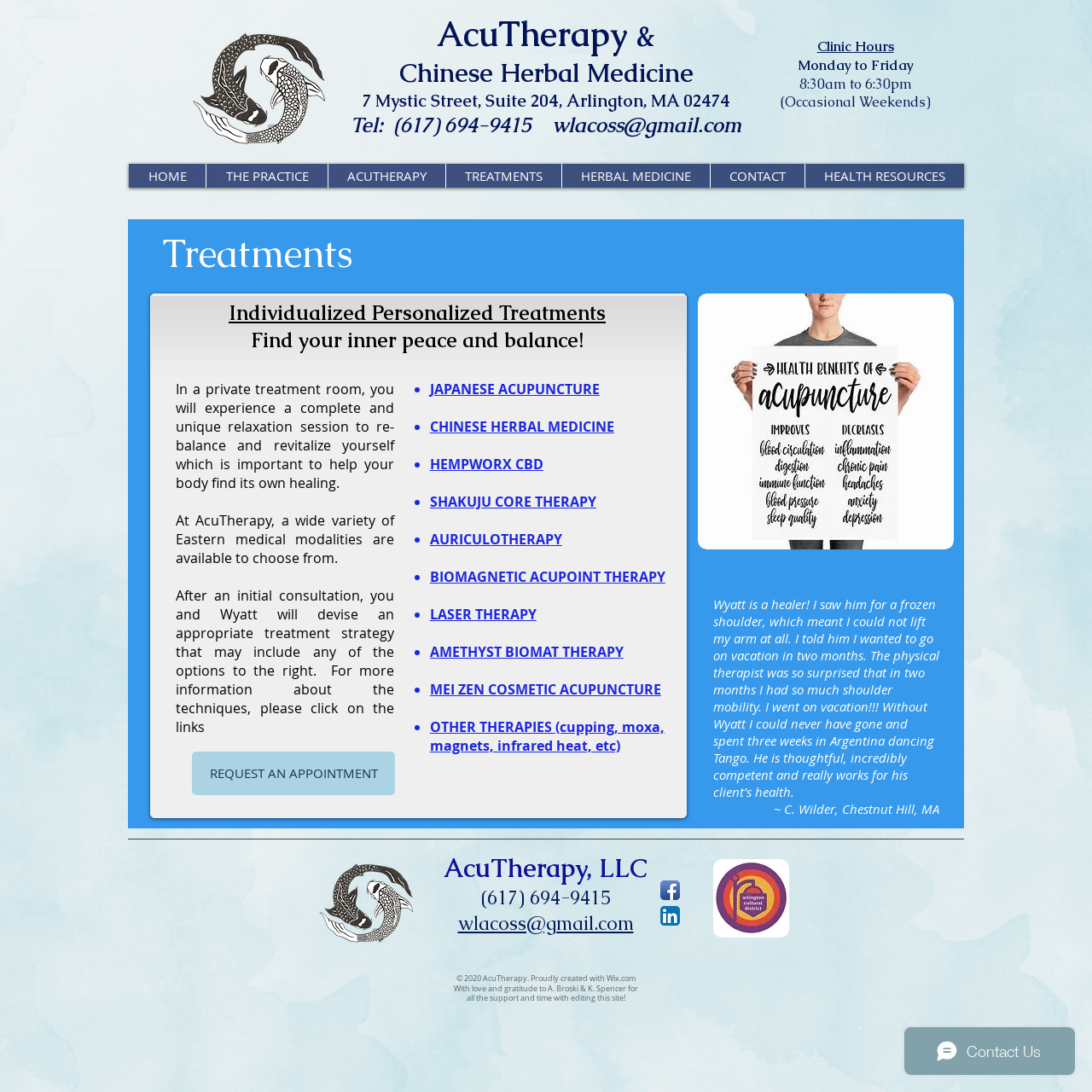Locate the bounding box of the UI element defined by this description: "The WowCaseStudies". The coordinates should be given as four float numbers between 0 and 1, formatted as [left, top, right, bottom].

None